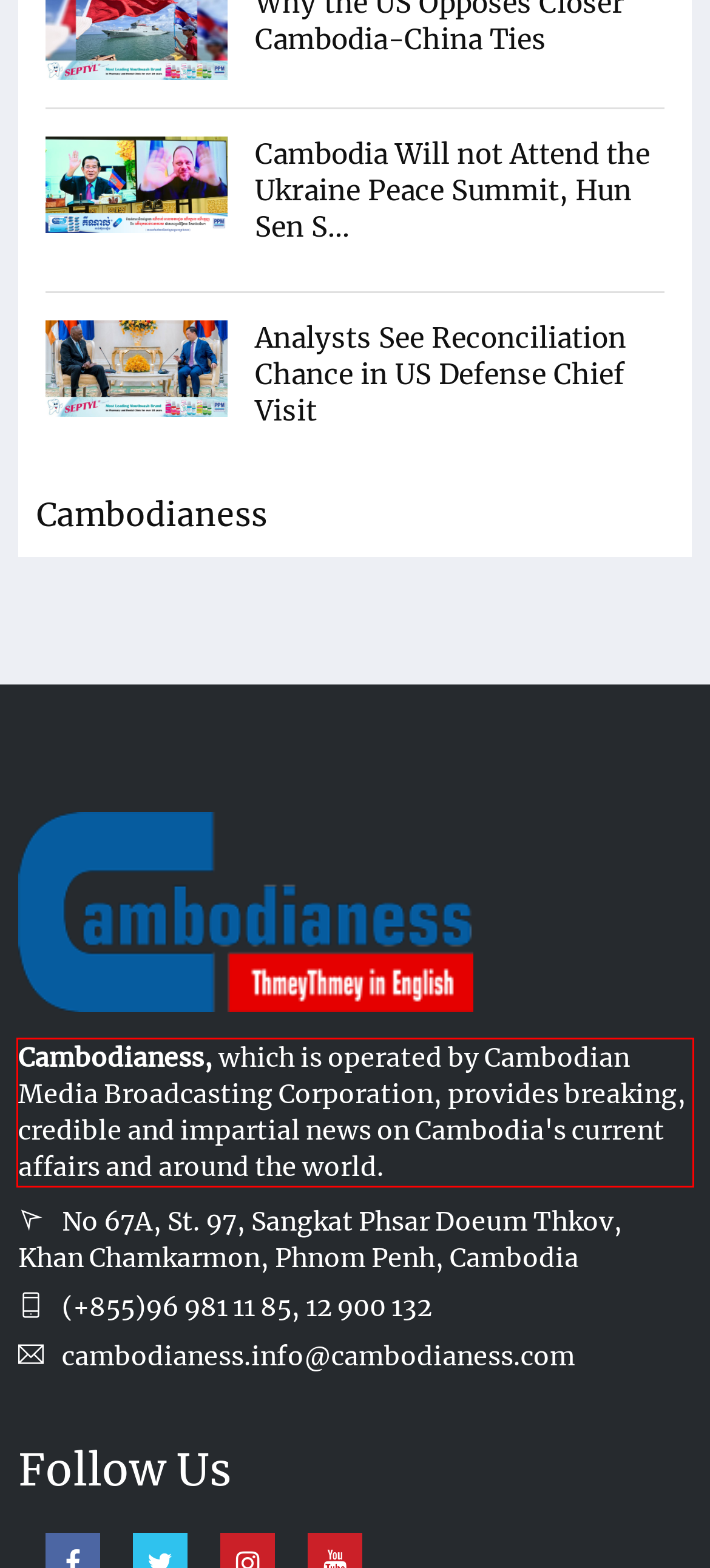Within the screenshot of a webpage, identify the red bounding box and perform OCR to capture the text content it contains.

Cambodianess, which is operated by Cambodian Media Broadcasting Corporation, provides breaking, credible and impartial news on Cambodia's current affairs and around the world.